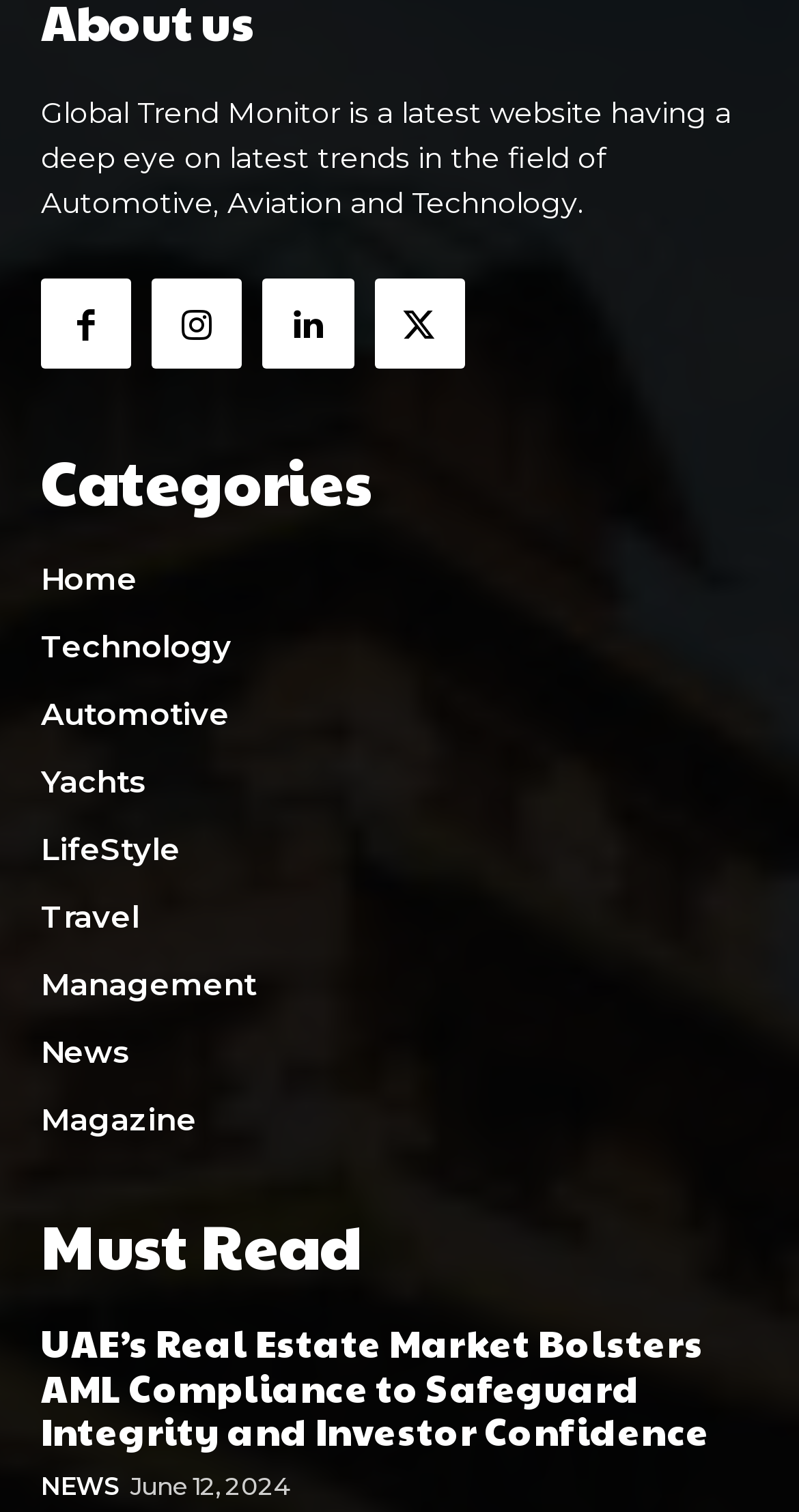Please find the bounding box coordinates of the clickable region needed to complete the following instruction: "View About US page". The bounding box coordinates must consist of four float numbers between 0 and 1, i.e., [left, top, right, bottom].

None